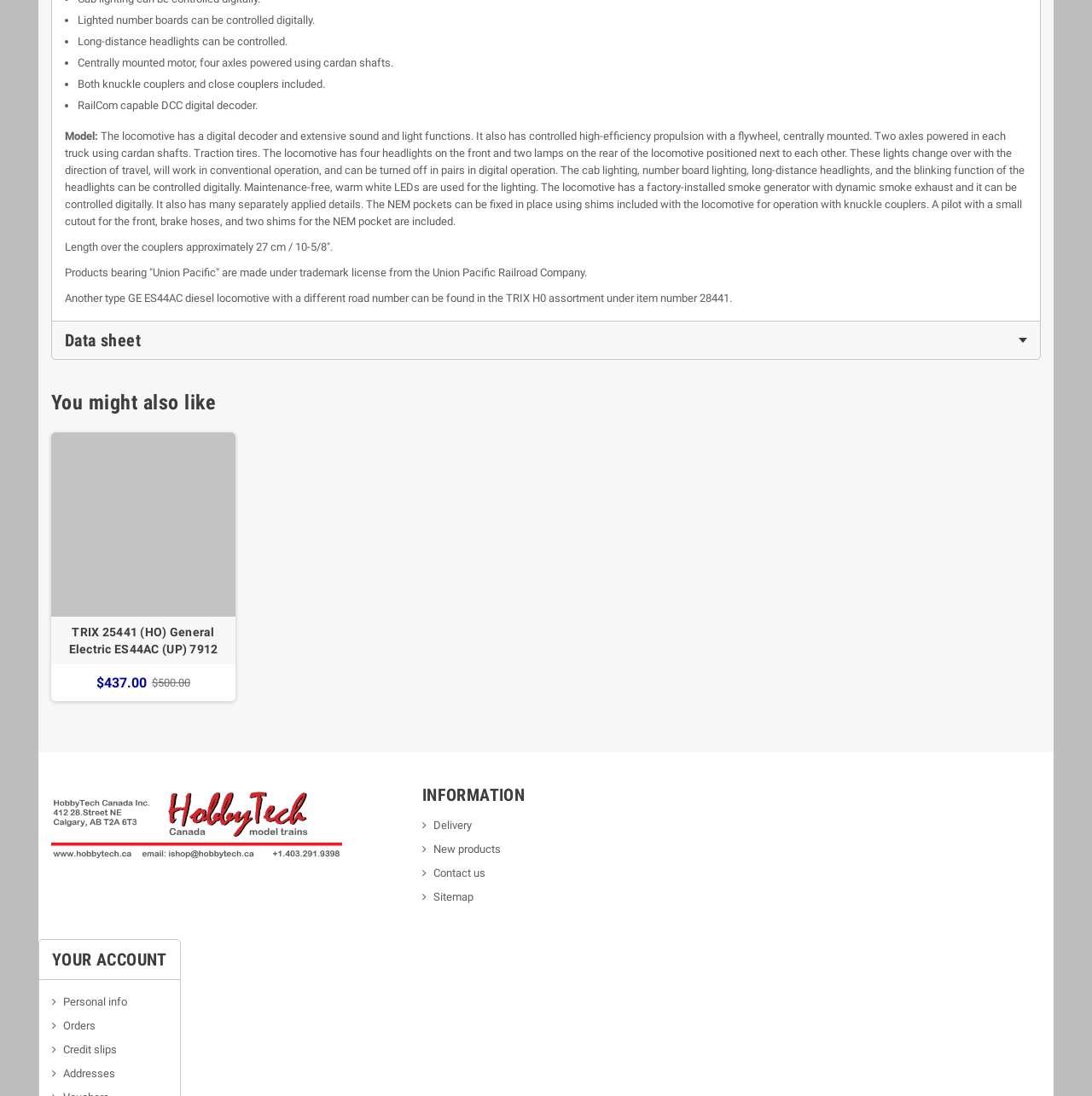Using the format (top-left x, top-left y, bottom-right x, bottom-right y), provide the bounding box coordinates for the described UI element. All values should be floating point numbers between 0 and 1: Data sheet

[0.059, 0.295, 0.941, 0.326]